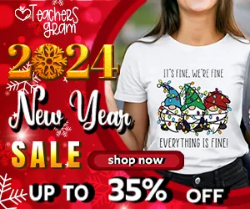Answer with a single word or phrase: 
What is the discount percentage?

UP TO 35% OFF